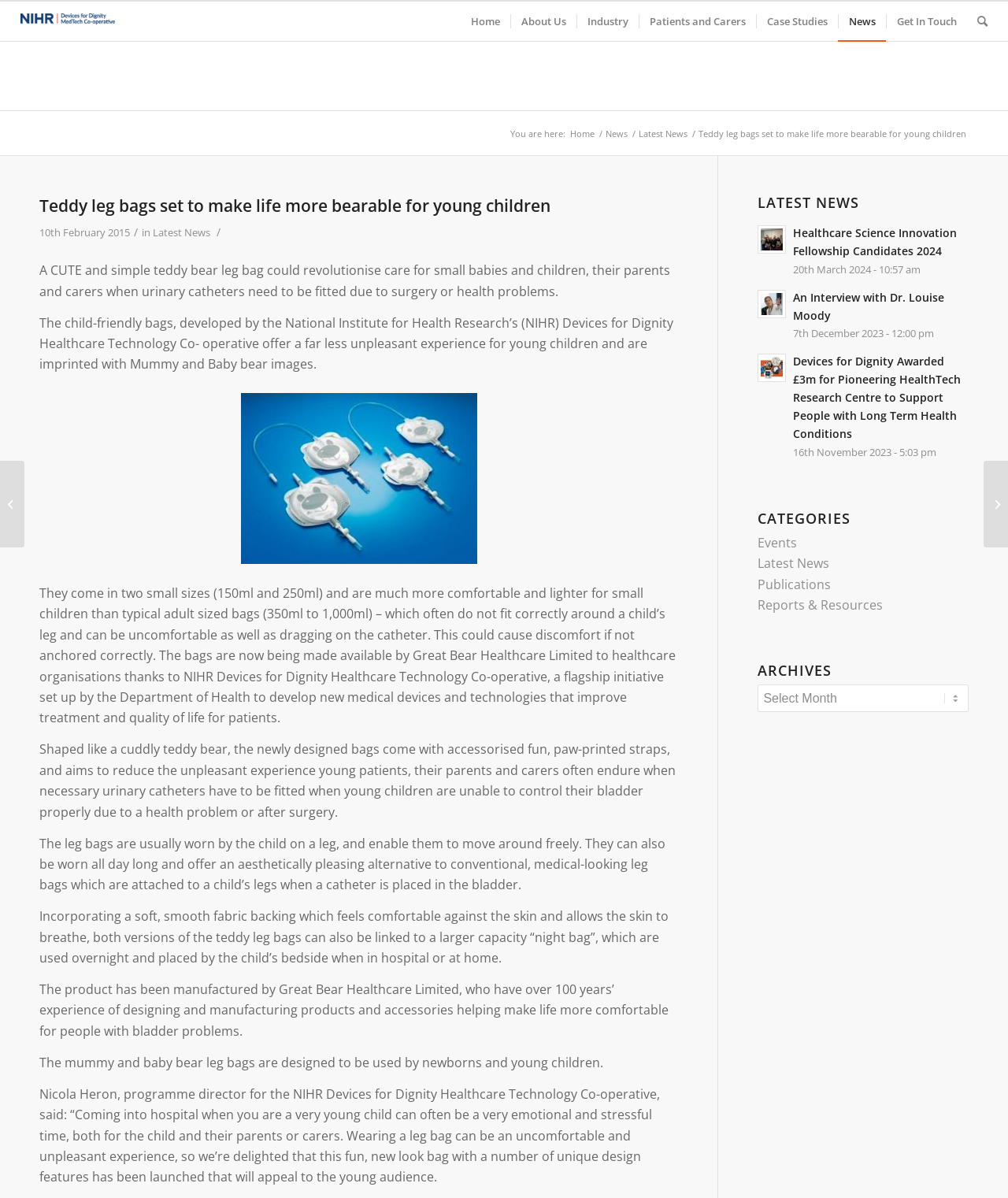Provide a comprehensive description of the webpage.

This webpage is about a news article from NIHR Devices 4 Dignity MIC, featuring a story about teddy leg bags designed to make life more bearable for young children. At the top of the page, there is a navigation menu with links to "Home", "About Us", "Industry", "Patients and Carers", "Case Studies", "News", "Get In Touch", and "Search". Below the navigation menu, there is a breadcrumb trail indicating the current page location.

The main content of the page is divided into two sections. On the left side, there is a news article with a heading "Teddy leg bags set to make life more bearable for young children" and a subheading with the date "10th February 2015". The article describes the development of child-friendly leg bags designed to make the experience of wearing urinary catheters more comfortable and less unpleasant for young children. The article includes several paragraphs of text, with quotes from Nicola Heron, programme director for the NIHR Devices for Dignity Healthcare Technology Co-operative.

On the right side of the page, there is a complementary section with three columns. The top column has a heading "LATEST NEWS" and lists several news articles with links, including "Healthcare Science Innovation Fellowship Candidates 2024", "An Interview with Dr. Louise Moody", and "Devices for Dignity Awarded £3m for Pioneering HealthTech Research Centre". The middle column has a heading "CATEGORIES" and lists links to "Events", "Latest News", "Publications", and "Reports & Resources". The bottom column has a heading "ARCHIVES" and includes a combobox for selecting archives.

At the bottom of the page, there are two more links to news articles, "D4D secures £100k funding to develop medical technologies for children with..." and "Quanta Fluid Solutions Ltd receives CE mark for SC+, its portable, cartridge-based...".